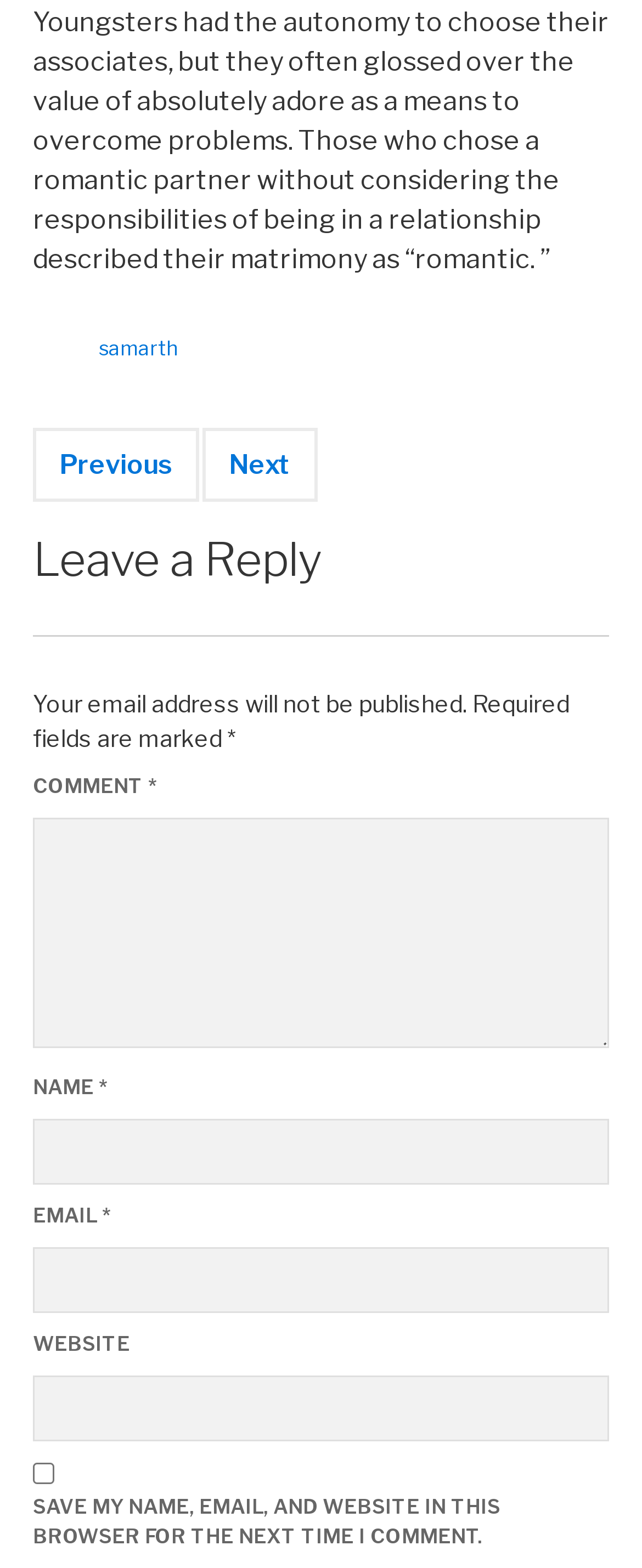Identify the bounding box for the UI element described as: "parent_node: WEBSITE name="url"". Ensure the coordinates are four float numbers between 0 and 1, formatted as [left, top, right, bottom].

[0.051, 0.877, 0.949, 0.919]